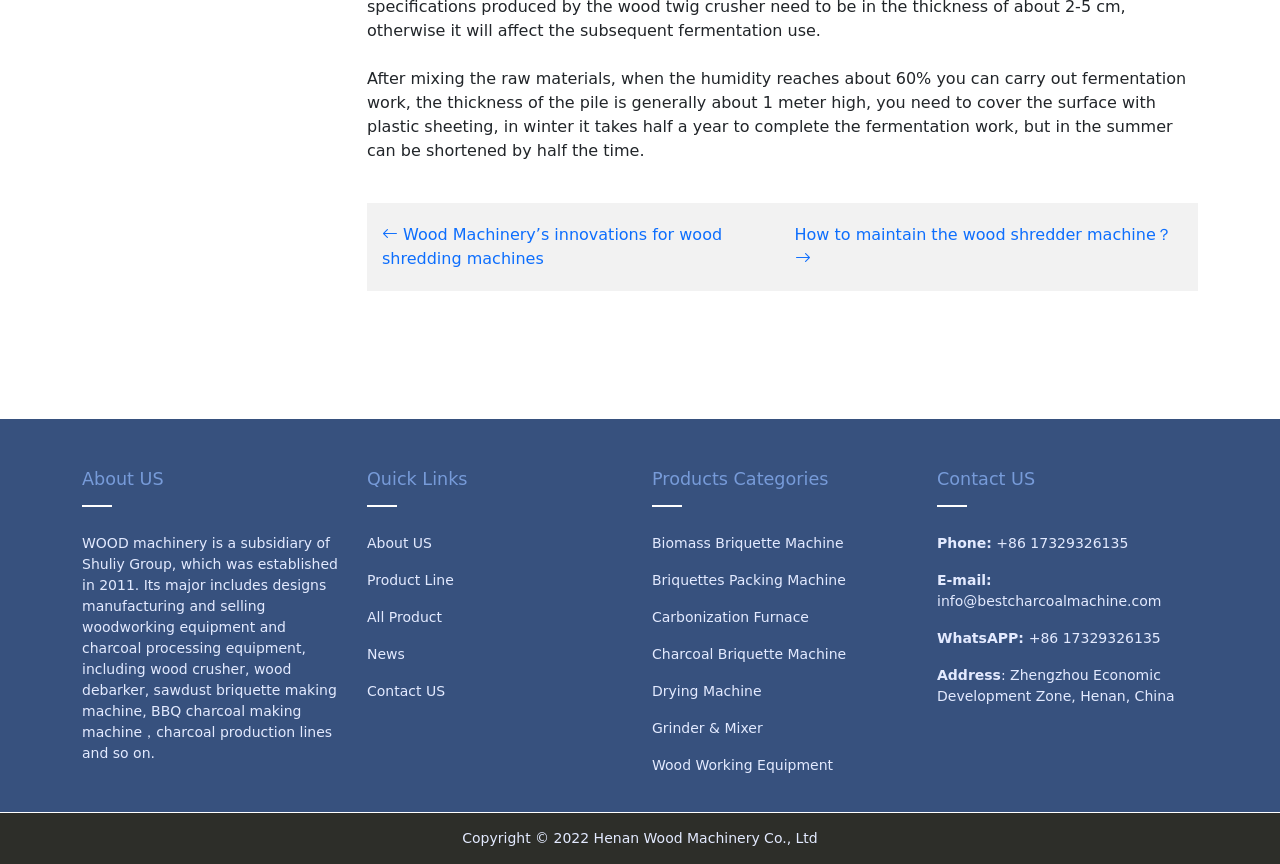Given the element description News, predict the bounding box coordinates for the UI element in the webpage screenshot. The format should be (top-left x, top-left y, bottom-right x, bottom-right y), and the values should be between 0 and 1.

[0.287, 0.748, 0.316, 0.767]